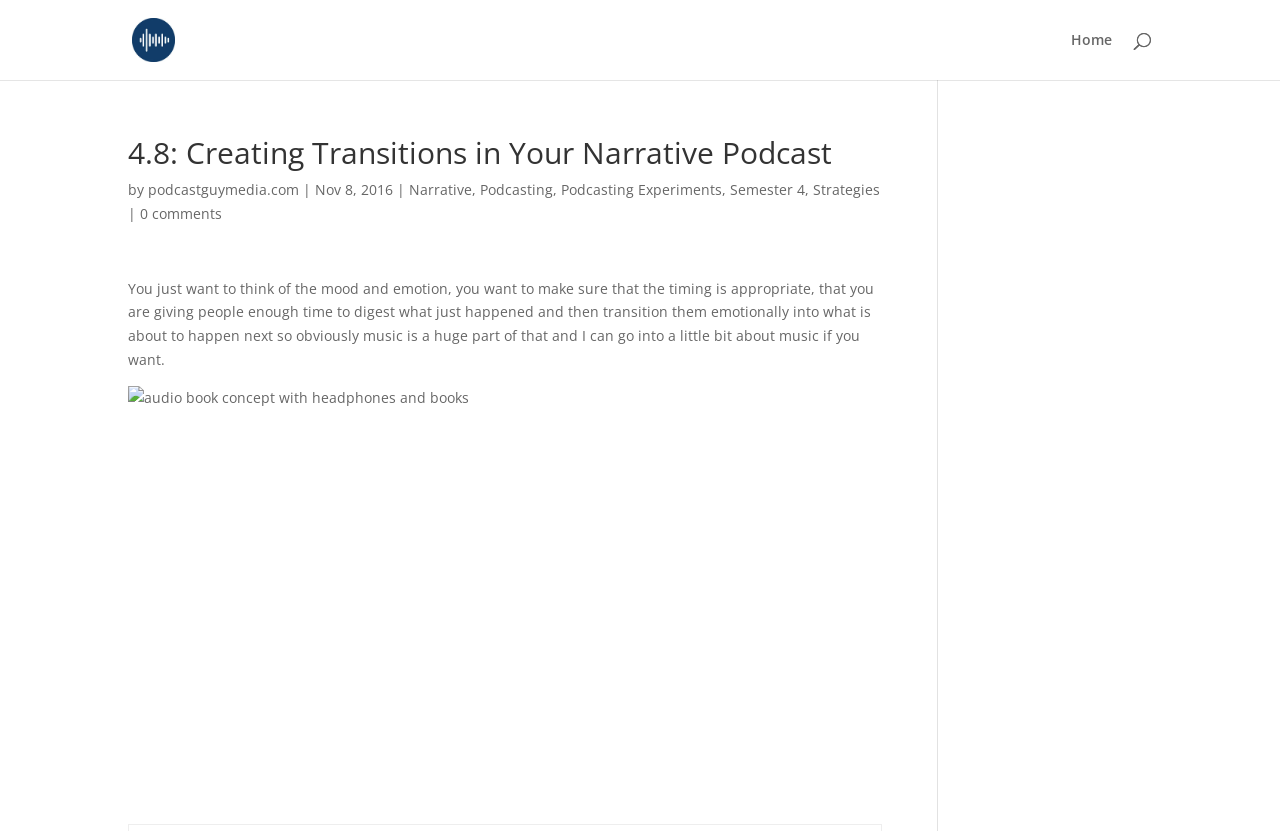What is the website's name?
Provide a concise answer using a single word or phrase based on the image.

podcastguymedia.com